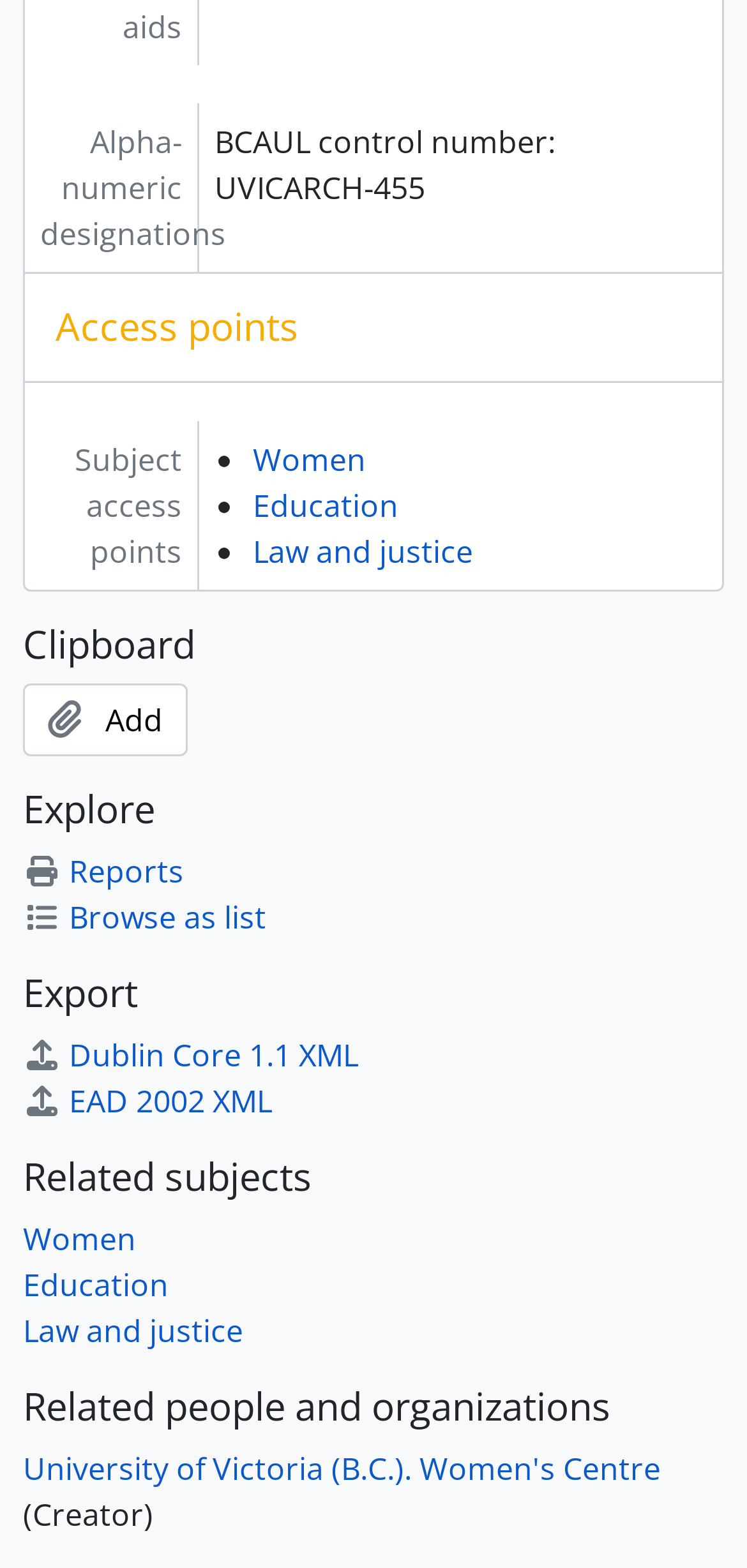Analyze the image and provide a detailed answer to the question: What are the export options?

I found the answer by looking at the links under the heading 'Export'. The links are 'Dublin Core 1.1 XML' and 'EAD 2002 XML'.